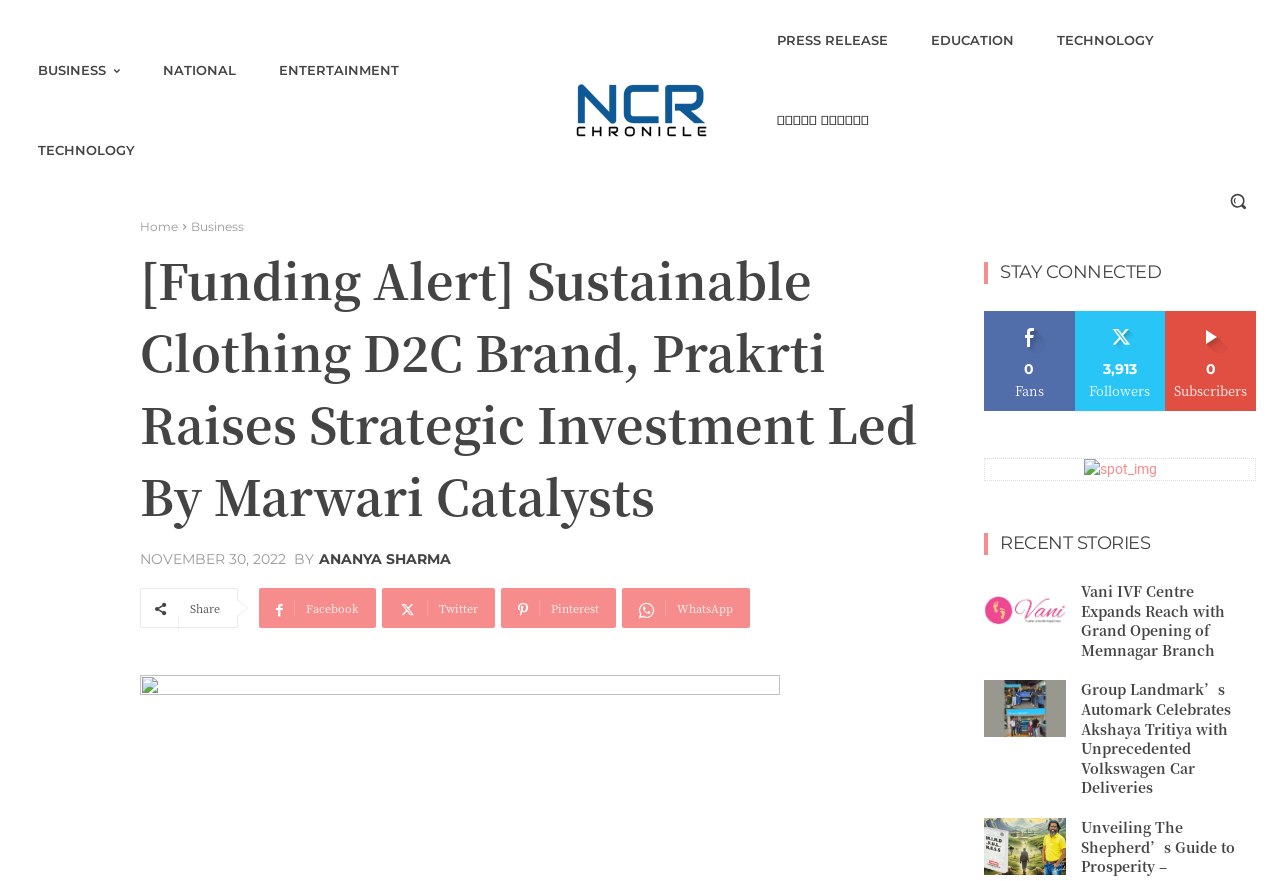Based on the visual content of the image, answer the question thoroughly: How many social media links are available?

I counted the social media links at the bottom of the webpage, which are Facebook, Twitter, Pinterest, WhatsApp, and there are 5 in total.